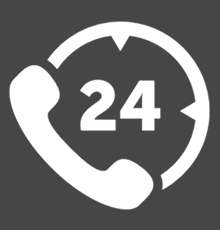Based on the image, provide a detailed and complete answer to the question: 
Where is the Houston-Master-Lock-Key Emergency Eviction Service located?

The image is describing the Houston-Master-Lock-Key Emergency Eviction Service, and it is mentioned that the service is located in Houston, TX, providing immediate support for landlords facing tenant issues.